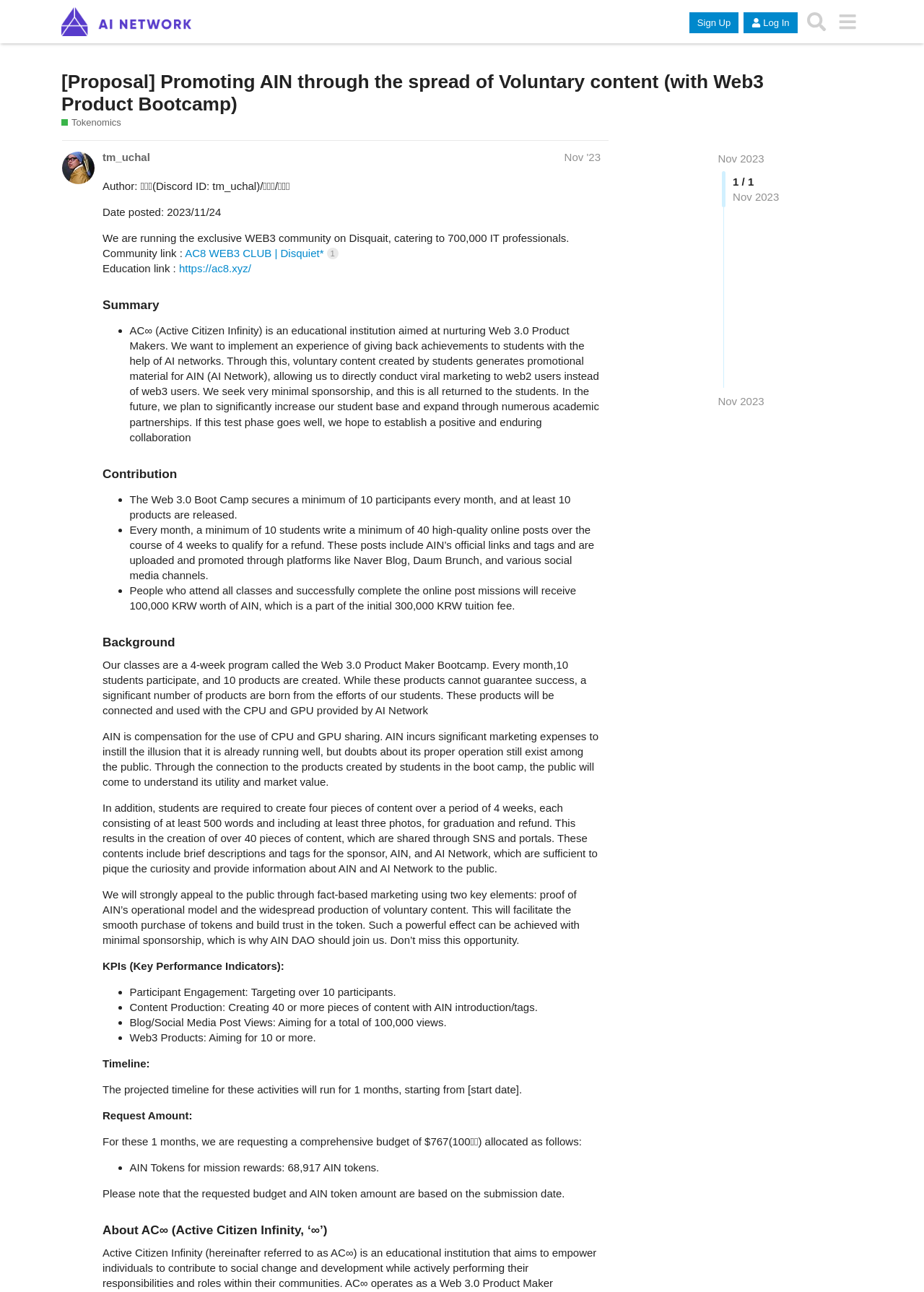Identify the bounding box coordinates of the clickable section necessary to follow the following instruction: "Read the 'Summary' section". The coordinates should be presented as four float numbers from 0 to 1, i.e., [left, top, right, bottom].

[0.111, 0.23, 0.65, 0.242]